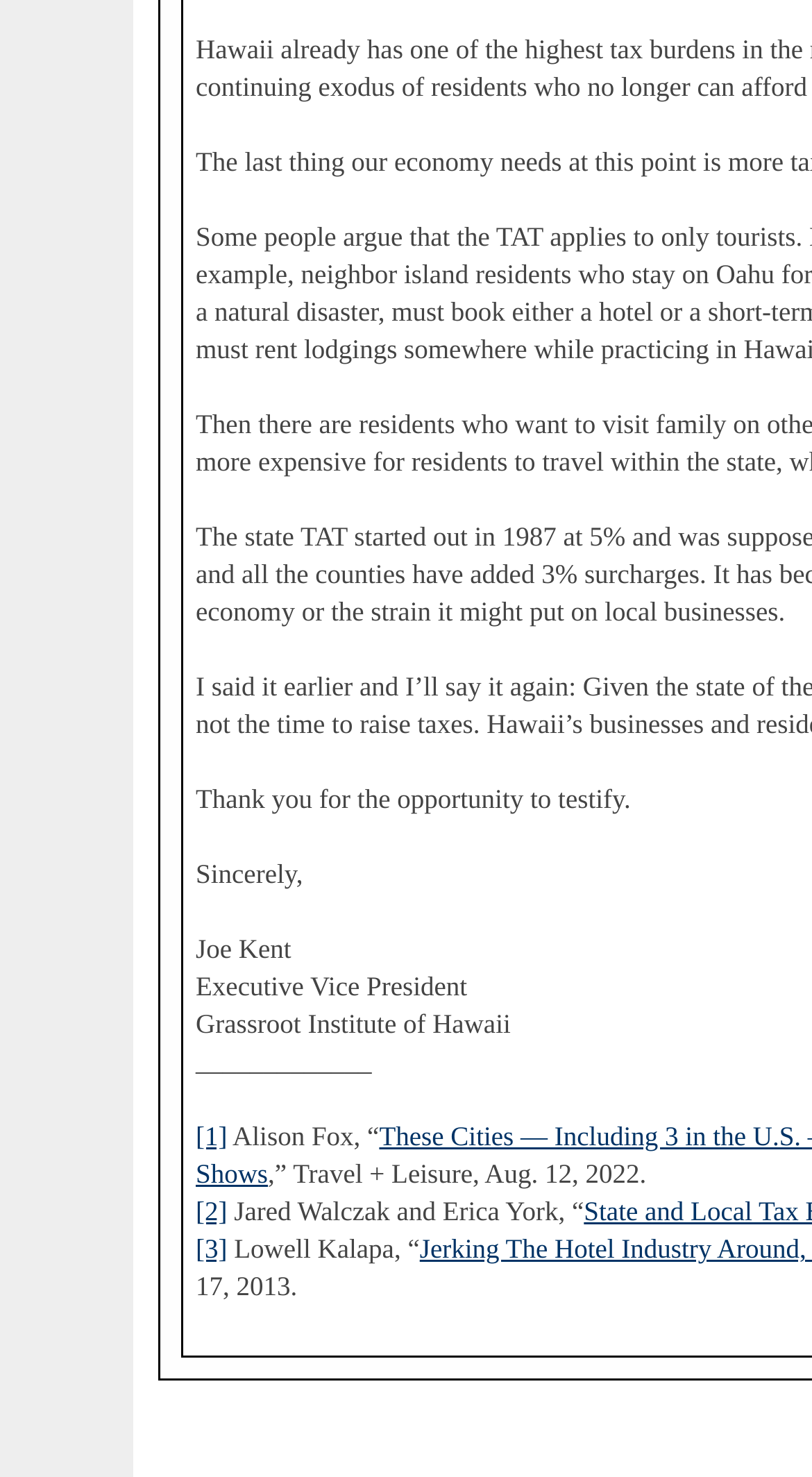Ascertain the bounding box coordinates for the UI element detailed here: "[3]". The coordinates should be provided as [left, top, right, bottom] with each value being a float between 0 and 1.

[0.241, 0.836, 0.28, 0.856]